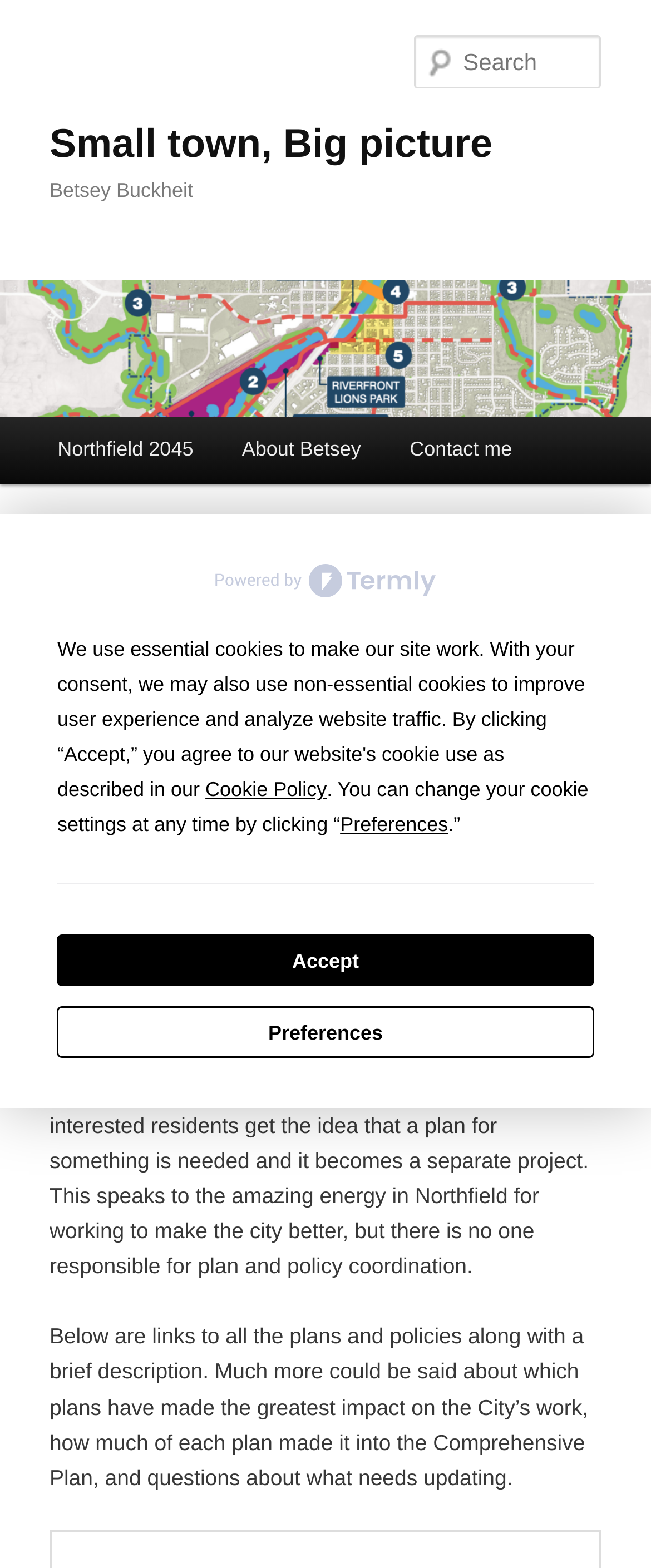Respond to the following query with just one word or a short phrase: 
What is the purpose of the search textbox?

Search